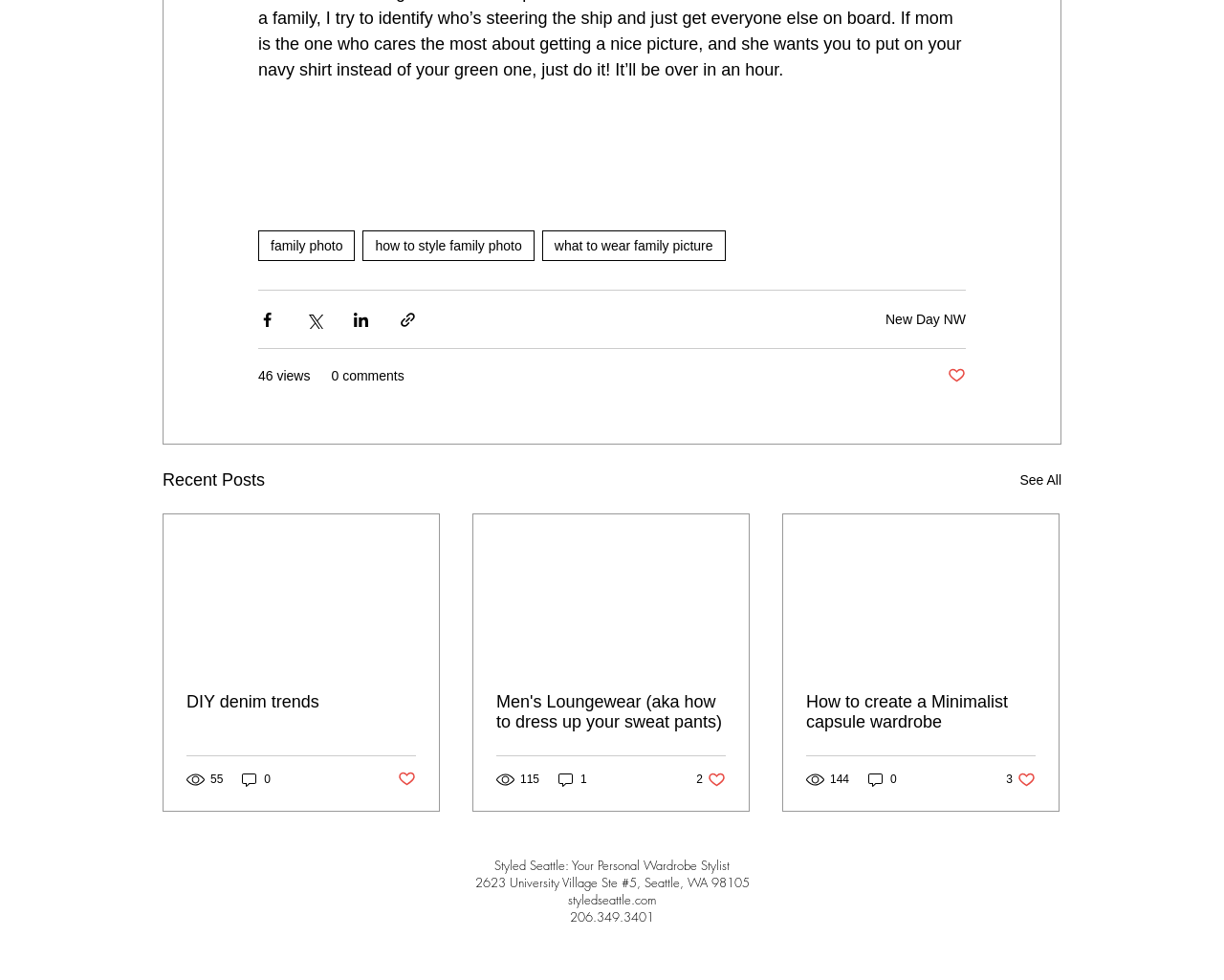Determine the bounding box coordinates for the region that must be clicked to execute the following instruction: "Share via Facebook".

[0.211, 0.317, 0.226, 0.335]